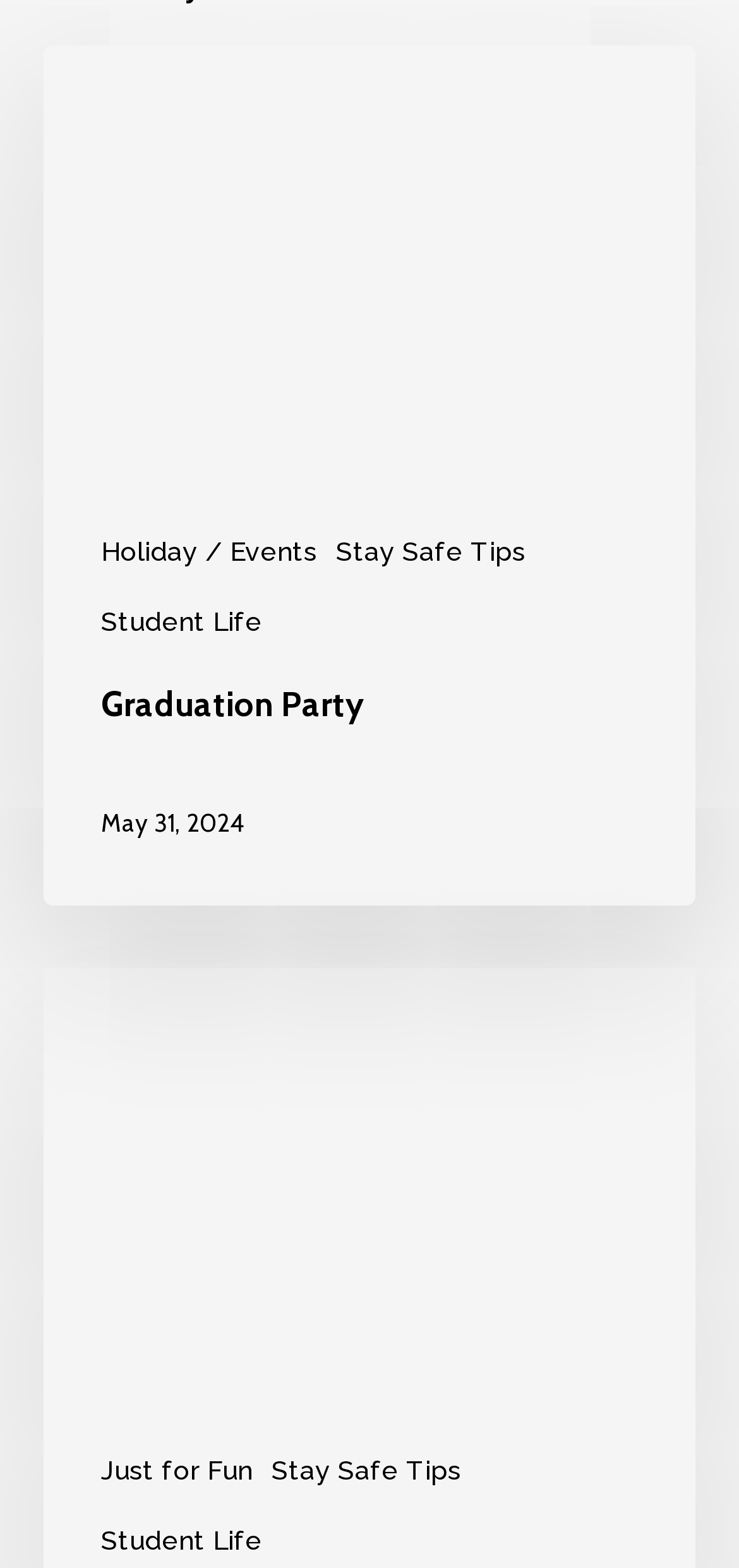Please specify the bounding box coordinates of the clickable region to carry out the following instruction: "view Graduation Party details". The coordinates should be four float numbers between 0 and 1, in the format [left, top, right, bottom].

[0.137, 0.433, 0.863, 0.467]